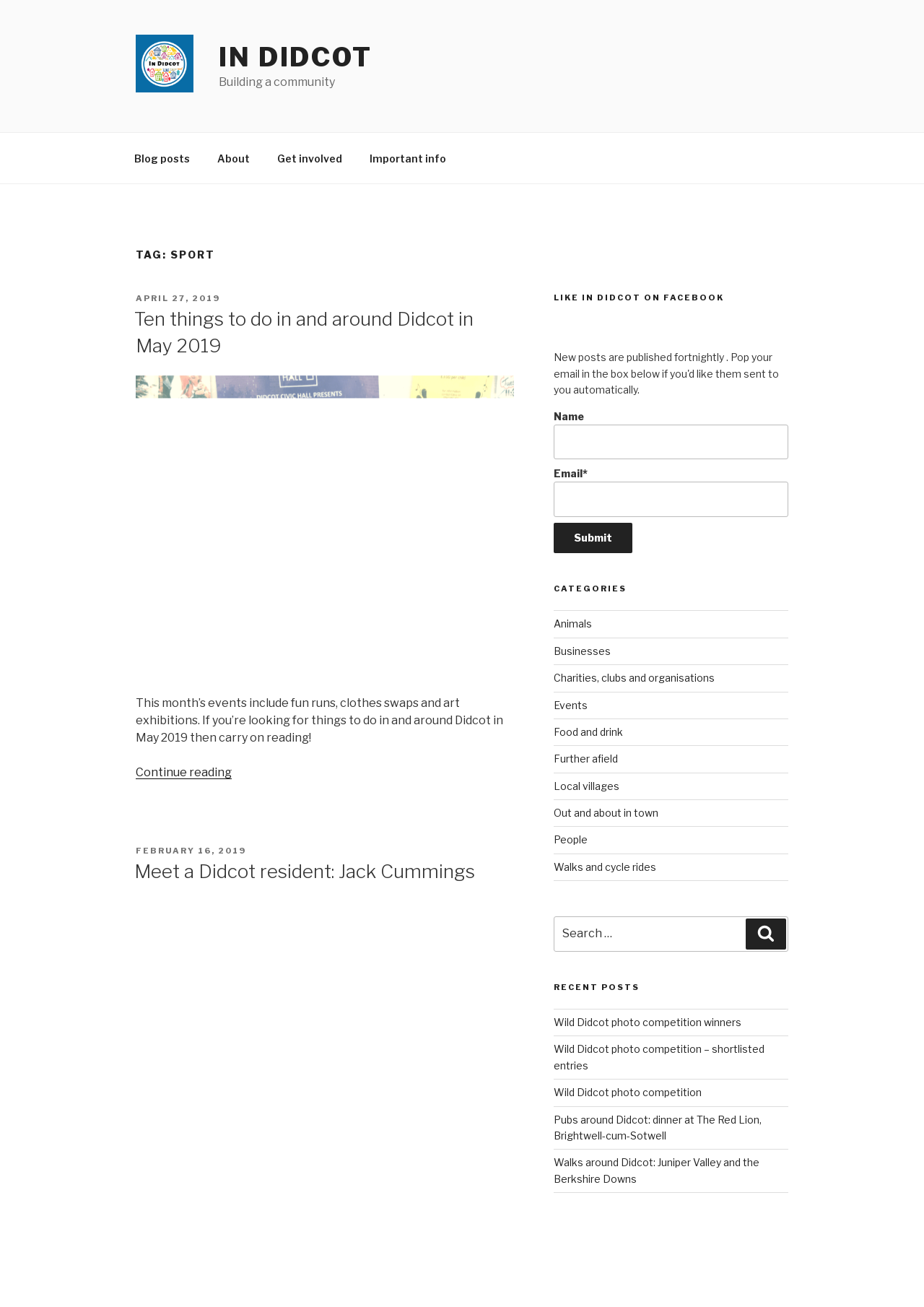Using the provided element description "Charities, clubs and organisations", determine the bounding box coordinates of the UI element.

[0.599, 0.514, 0.773, 0.523]